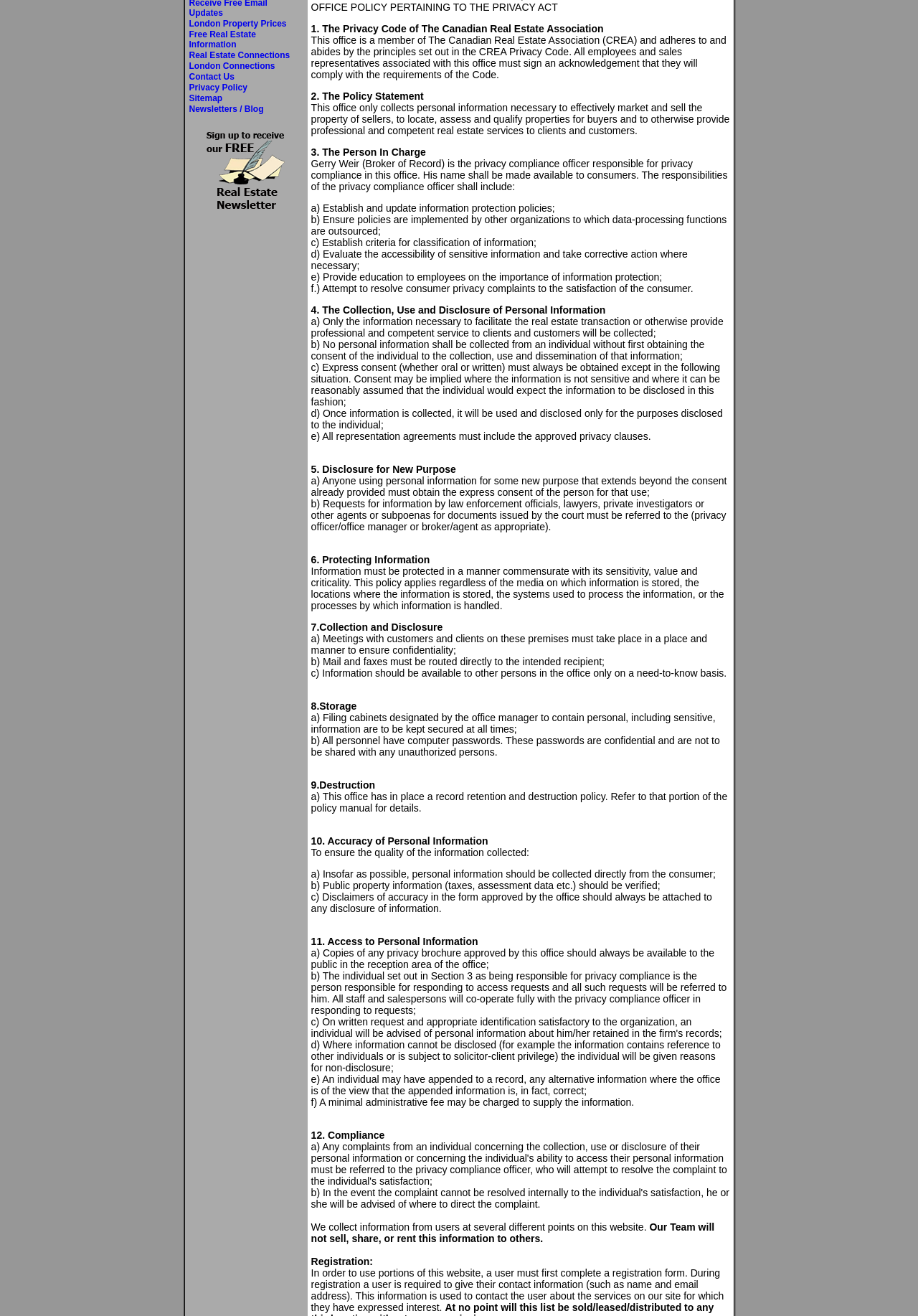Identify the bounding box coordinates for the UI element described as follows: London Connections. Use the format (top-left x, top-left y, bottom-right x, bottom-right y) and ensure all values are floating point numbers between 0 and 1.

[0.206, 0.046, 0.3, 0.054]